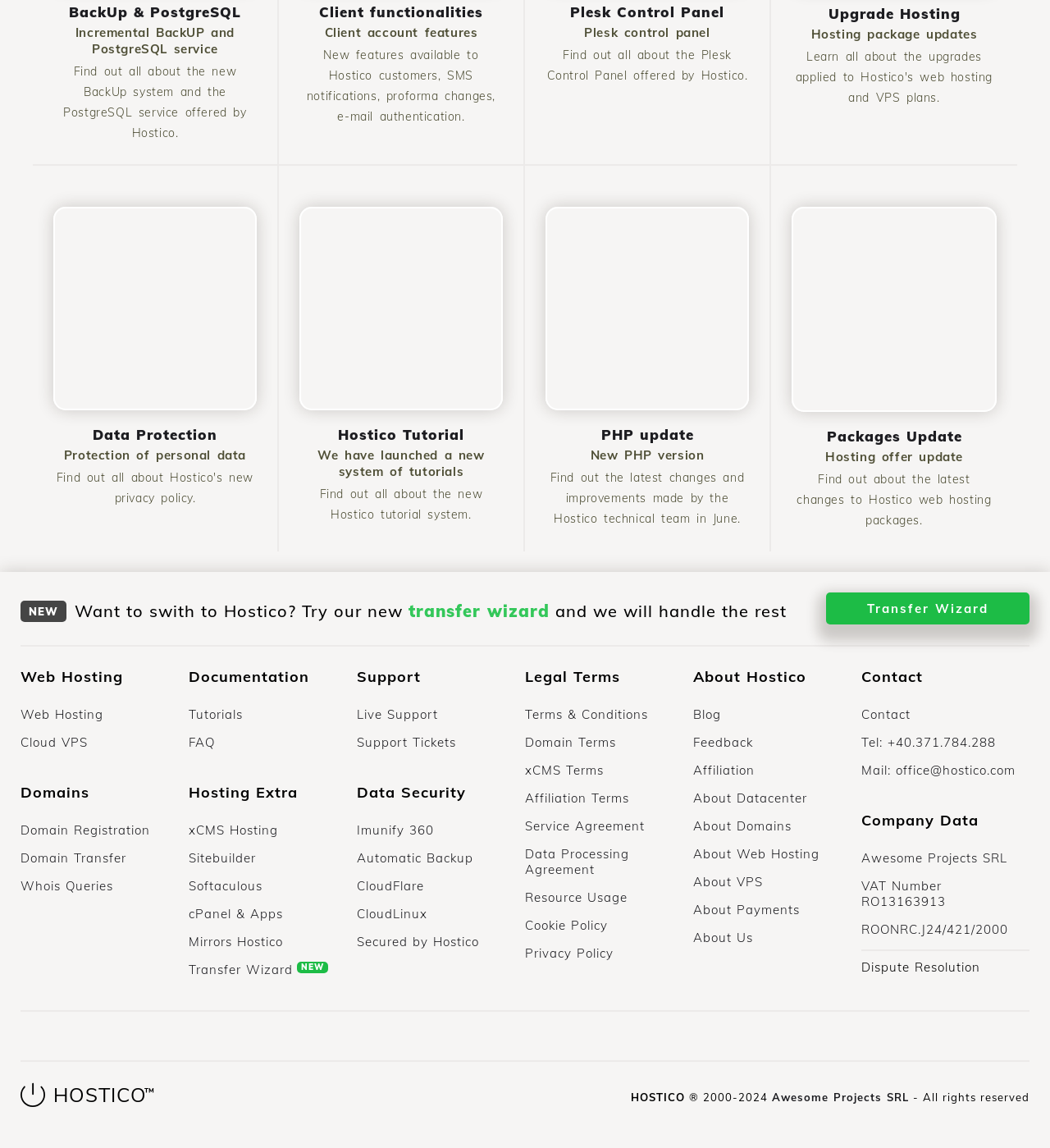Please identify the bounding box coordinates of the region to click in order to complete the given instruction: "Get support through Live Support". The coordinates should be four float numbers between 0 and 1, i.e., [left, top, right, bottom].

[0.34, 0.615, 0.5, 0.64]